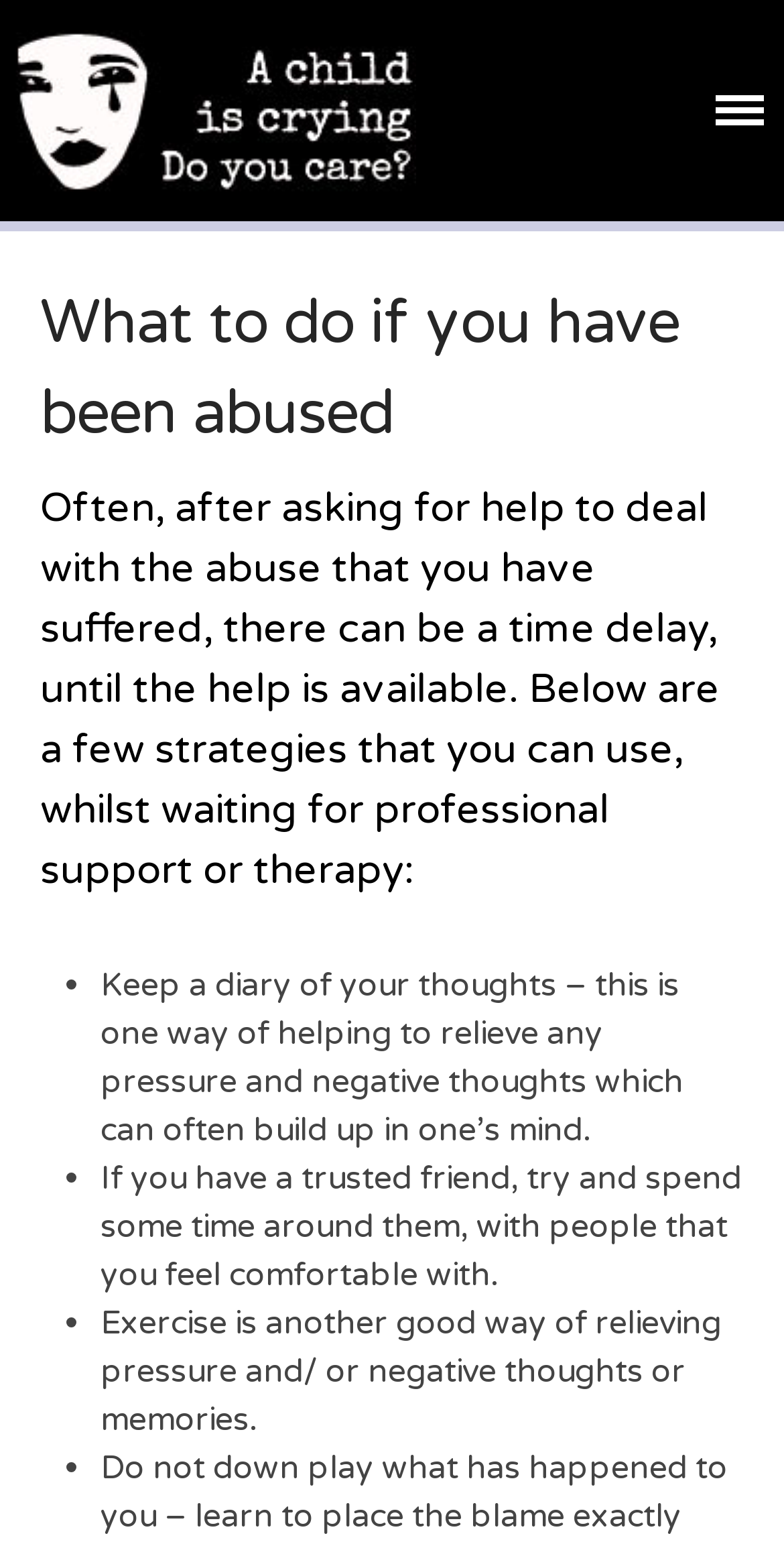How many links are there in the navigation menu?
Answer with a single word or phrase by referring to the visual content.

14